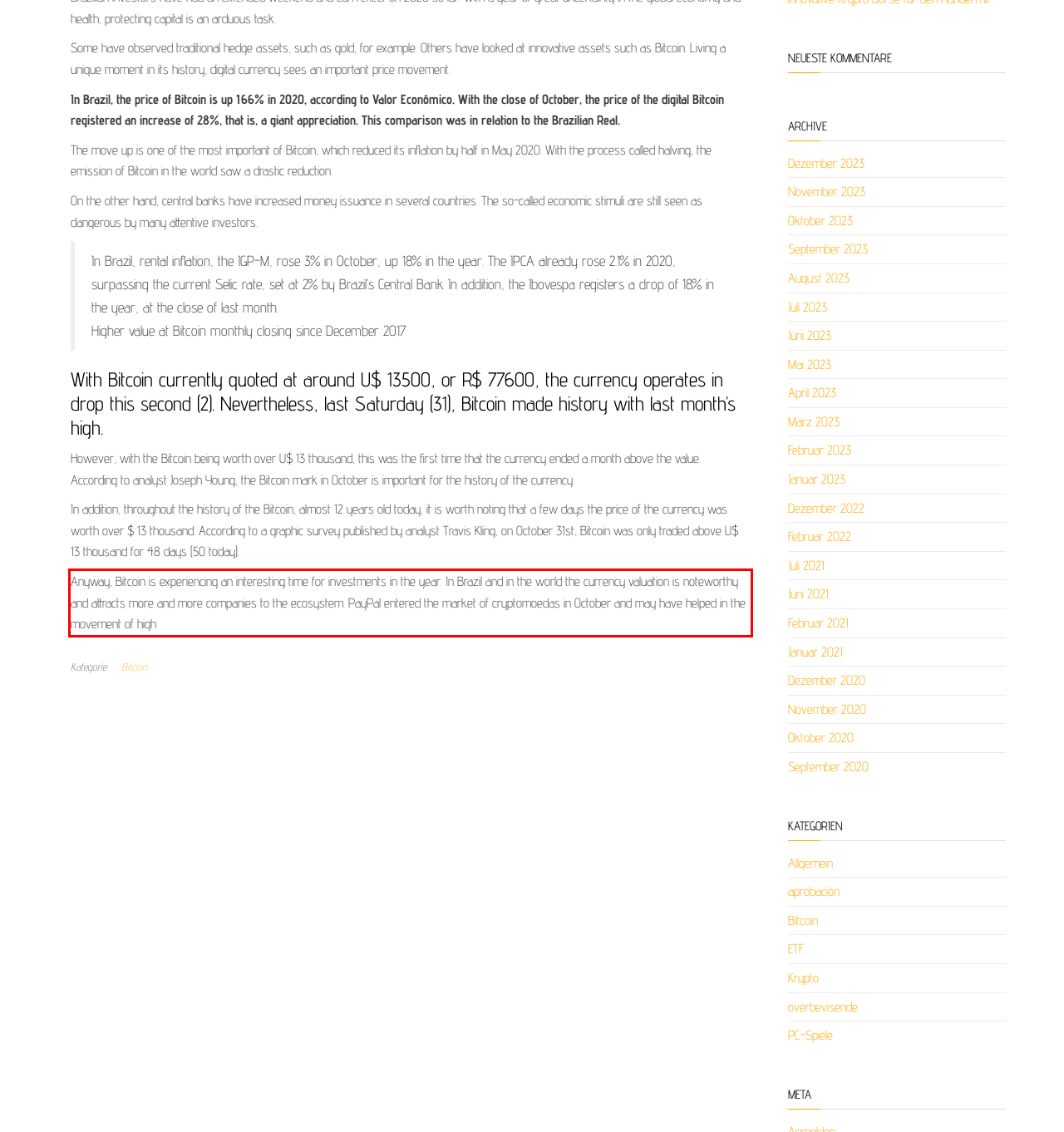Extract and provide the text found inside the red rectangle in the screenshot of the webpage.

Anyway, Bitcoin is experiencing an interesting time for investments in the year. In Brazil and in the world the currency valuation is noteworthy and attracts more and more companies to the ecosystem. PayPal entered the market of cryptomoedas in October and may have helped in the movement of high